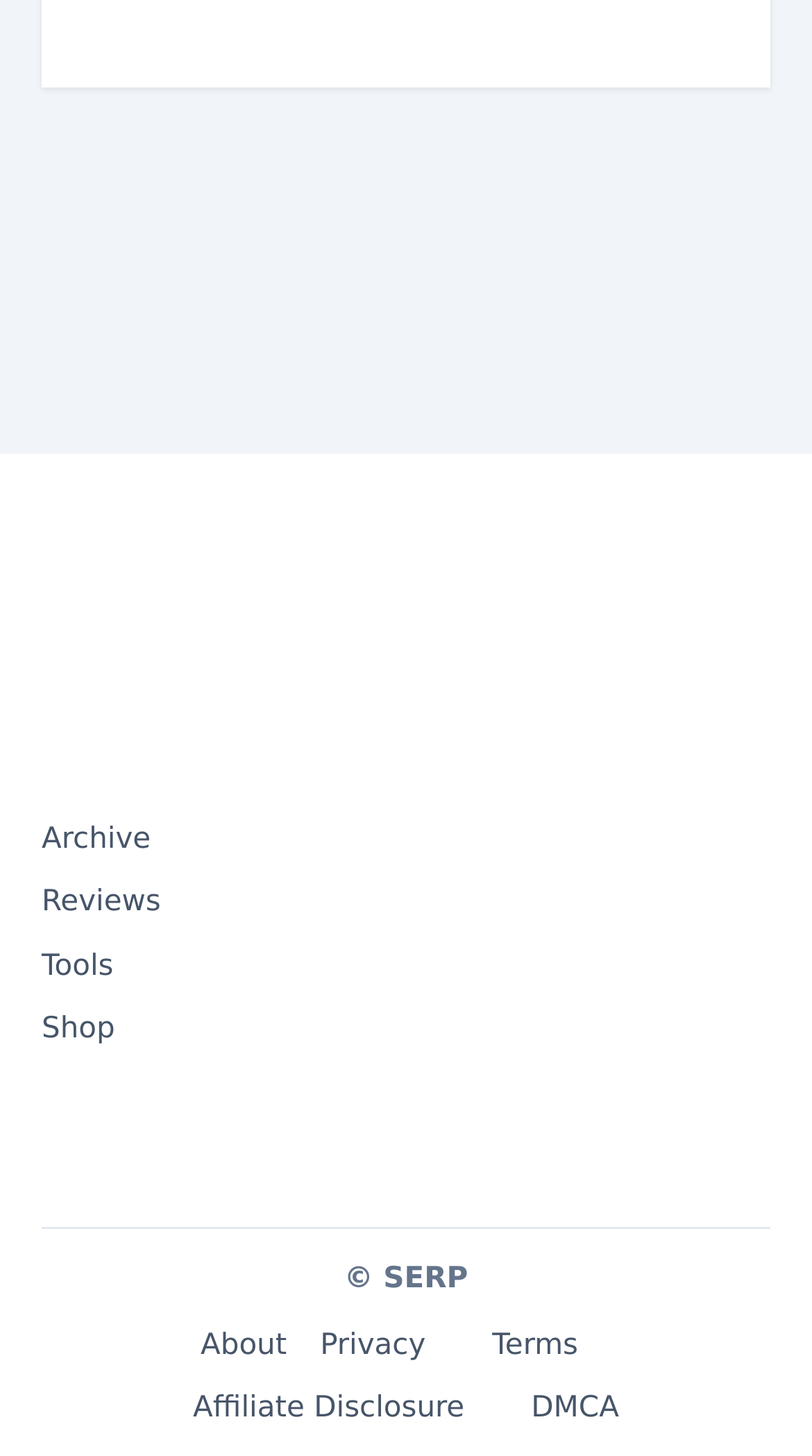Respond to the question below with a single word or phrase: How many social media logos are displayed?

8